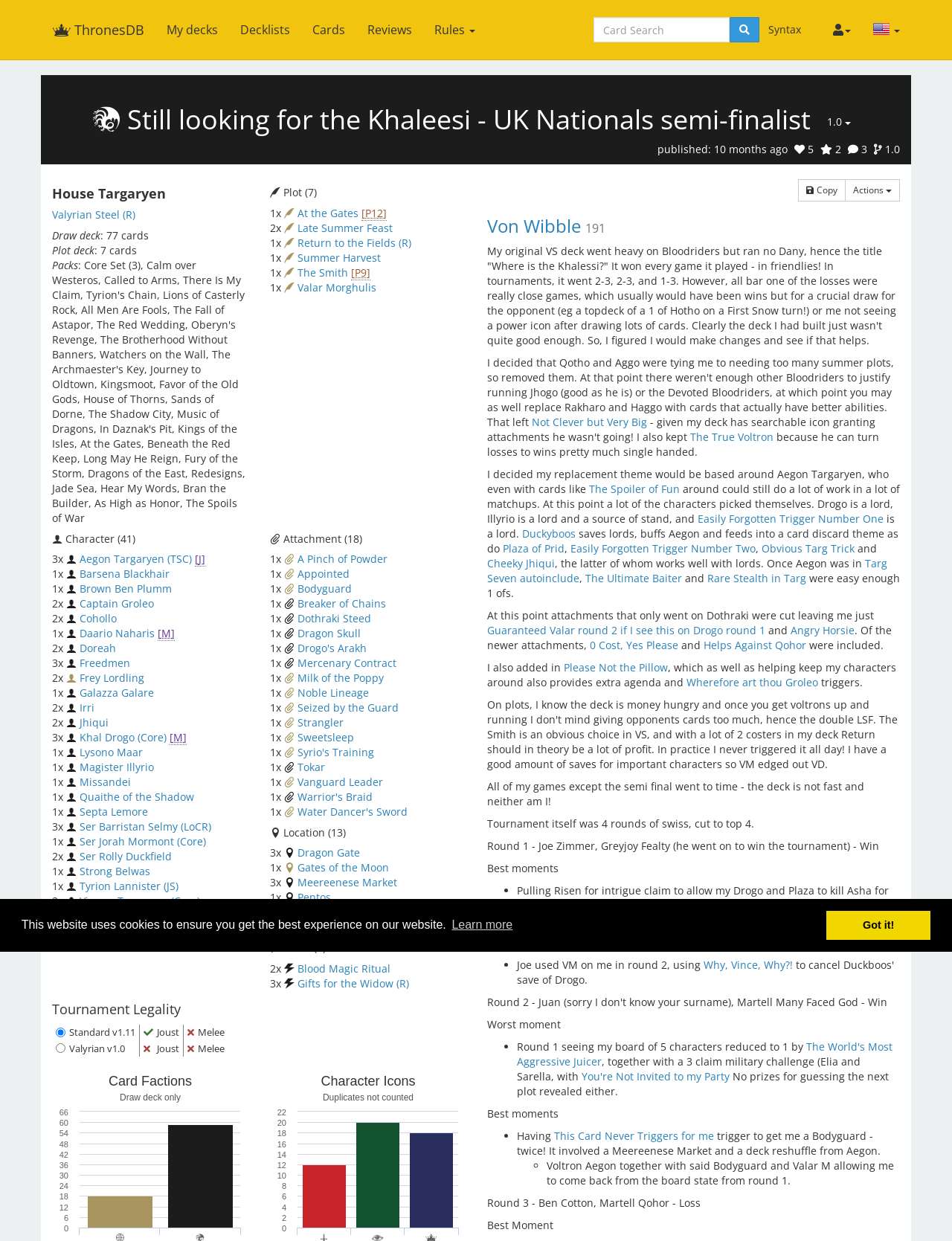Please give a concise answer to this question using a single word or phrase: 
How many cards are in the draw deck?

77